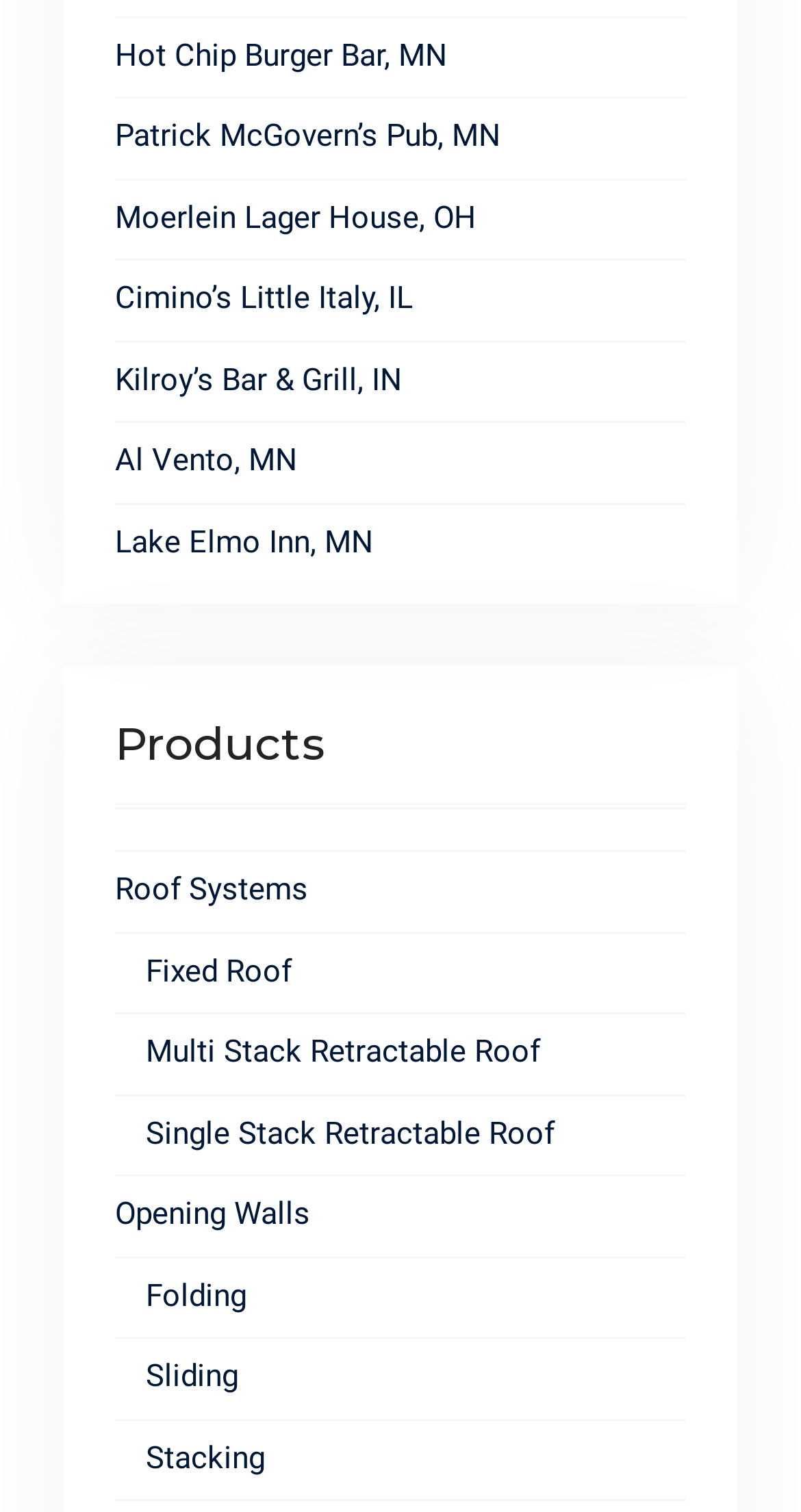For the following element description, predict the bounding box coordinates in the format (top-left x, top-left y, bottom-right x, bottom-right y). All values should be floating point numbers between 0 and 1. Description: Fixed Roof

[0.182, 0.63, 0.364, 0.654]